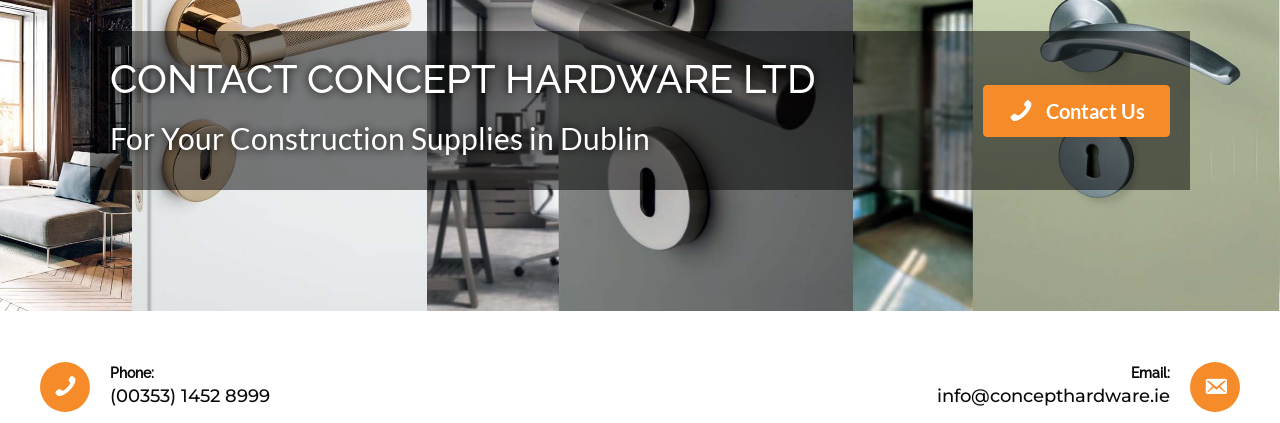What is the phone number?
Please respond to the question with a detailed and informative answer.

The phone number can be found in the heading element '(00353) 1452 8999' which is a child of the root element and has a bounding box with coordinates [0.086, 0.908, 0.5, 0.967].